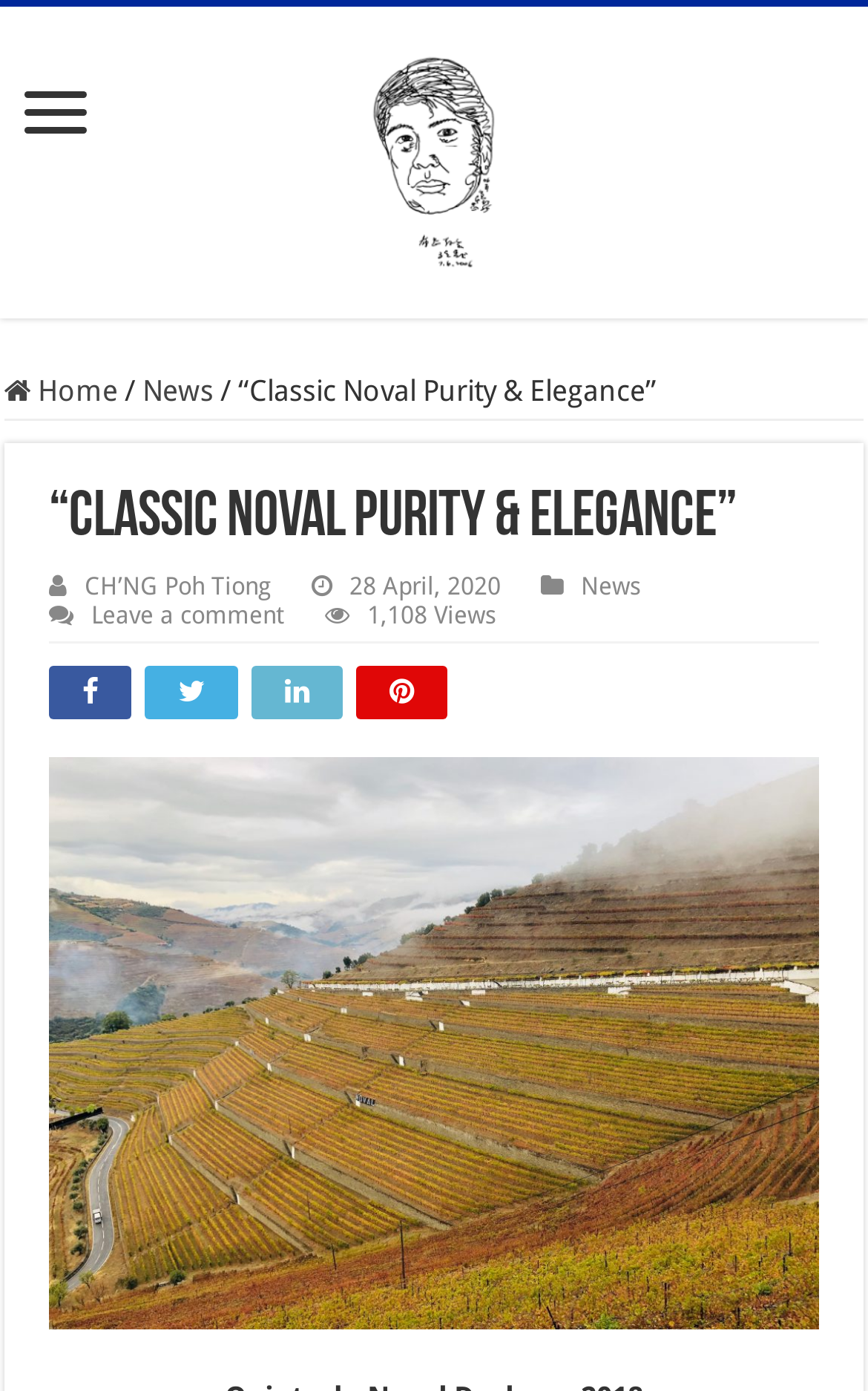Bounding box coordinates are specified in the format (top-left x, top-left y, bottom-right x, bottom-right y). All values are floating point numbers bounded between 0 and 1. Please provide the bounding box coordinate of the region this sentence describes: CH’NG Poh Tiong

[0.097, 0.411, 0.313, 0.432]